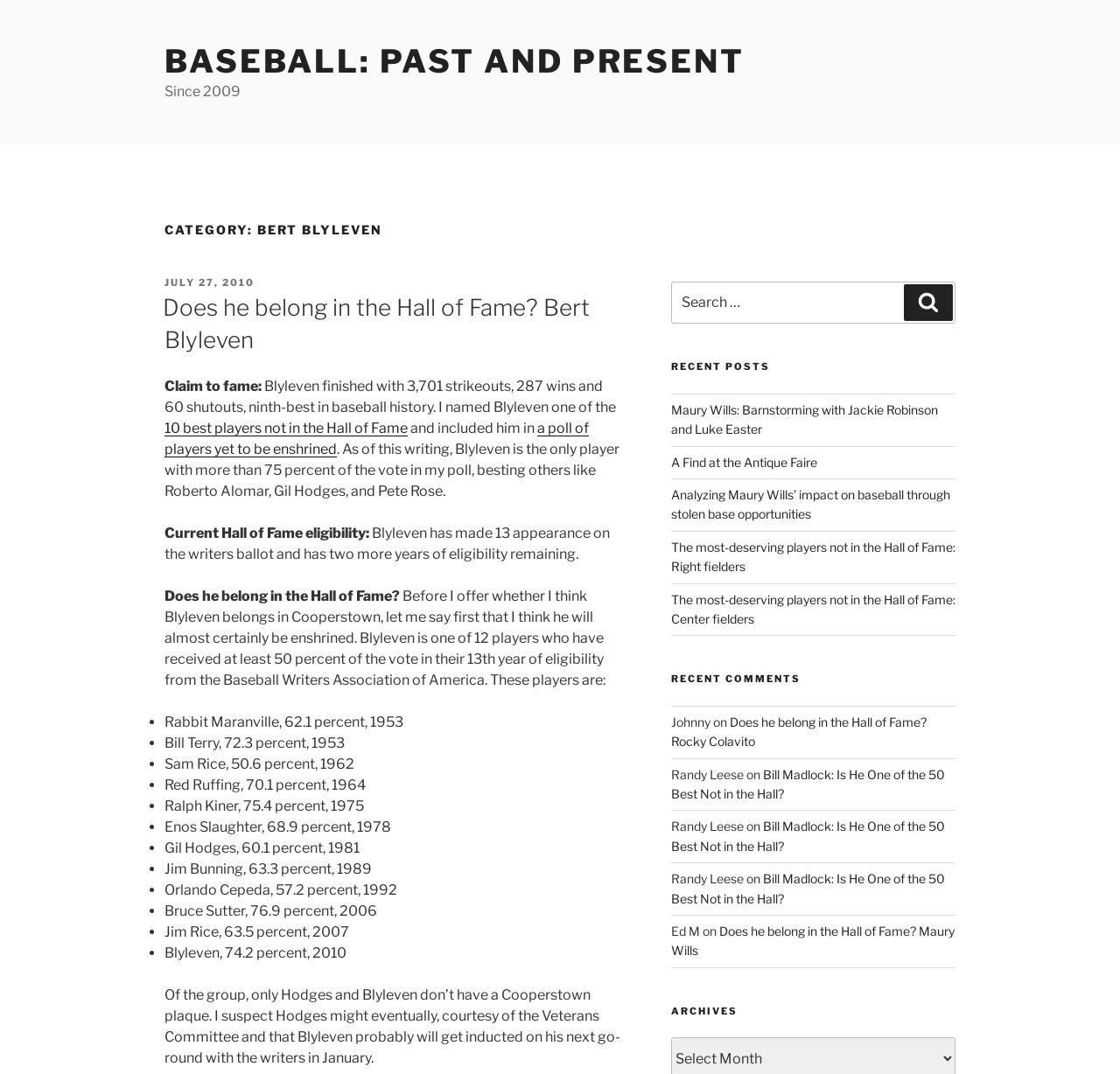What is the date of the post?
Refer to the image and provide a one-word or short phrase answer.

JULY 27, 2010